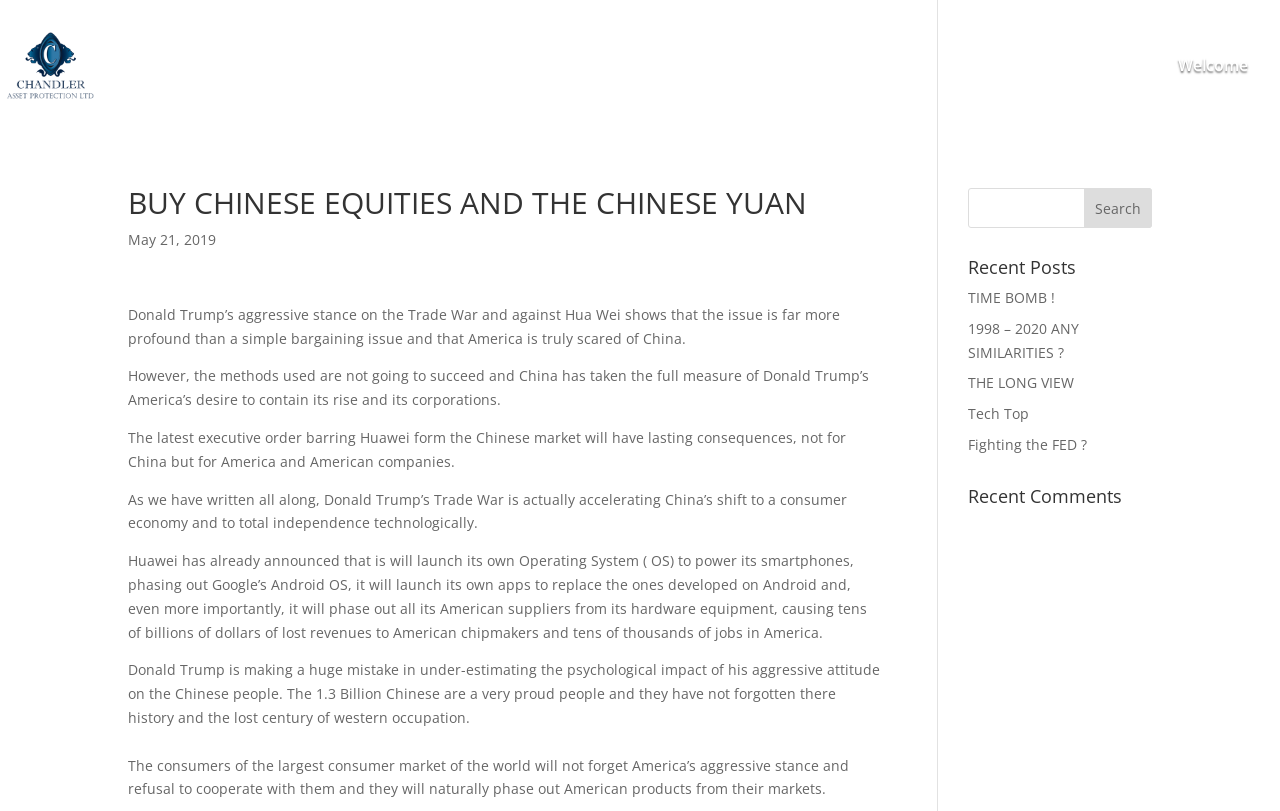What is the position of the search bar on the webpage?
We need a detailed and exhaustive answer to the question. Please elaborate.

I determined the position of the search bar by analyzing the bounding box coordinates of the search bar element, which is located at [0.756, 0.232, 0.9, 0.281]. This indicates that the search bar is positioned at the top right of the webpage.